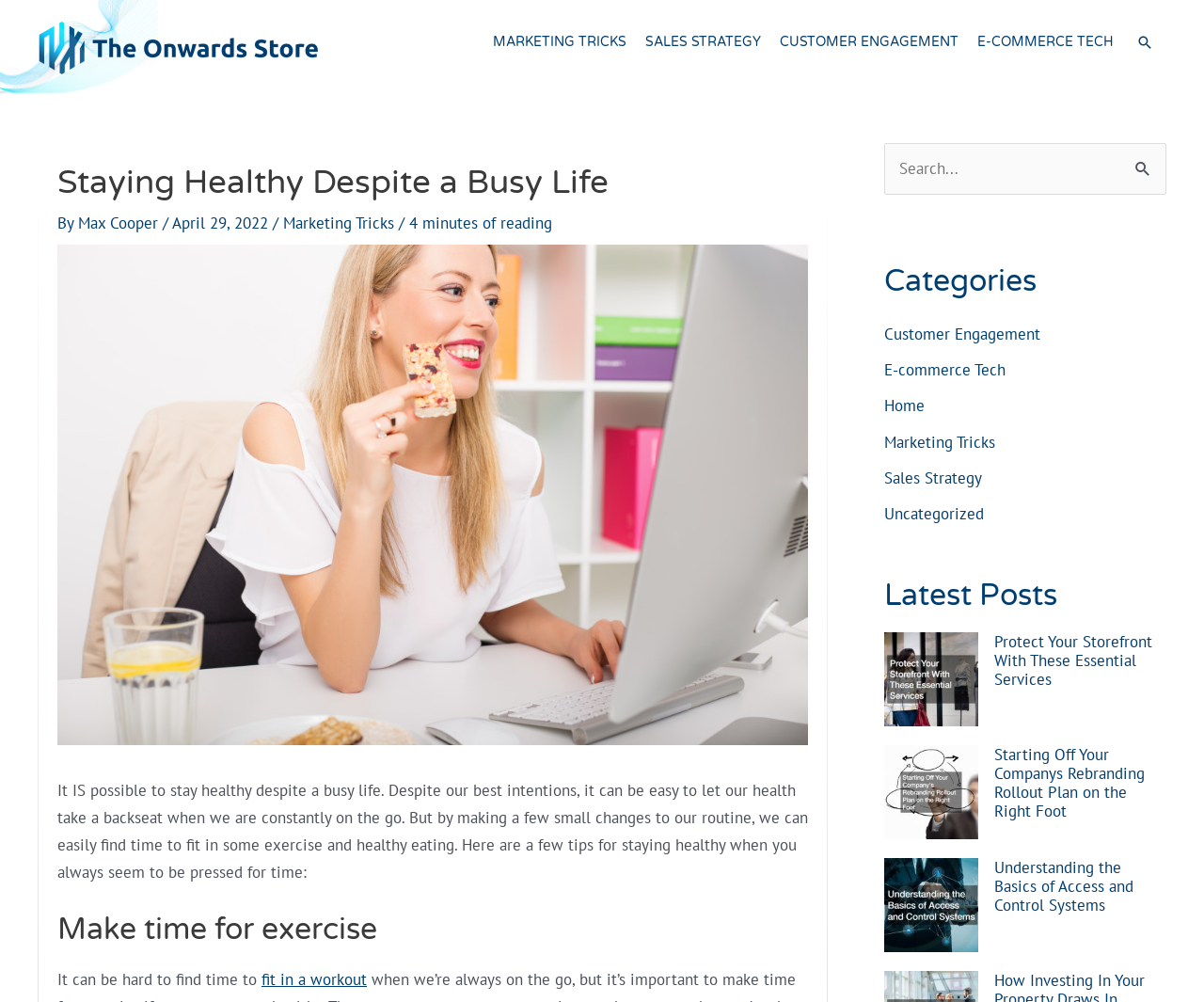Answer this question in one word or a short phrase: What is the author of the article?

Max Cooper